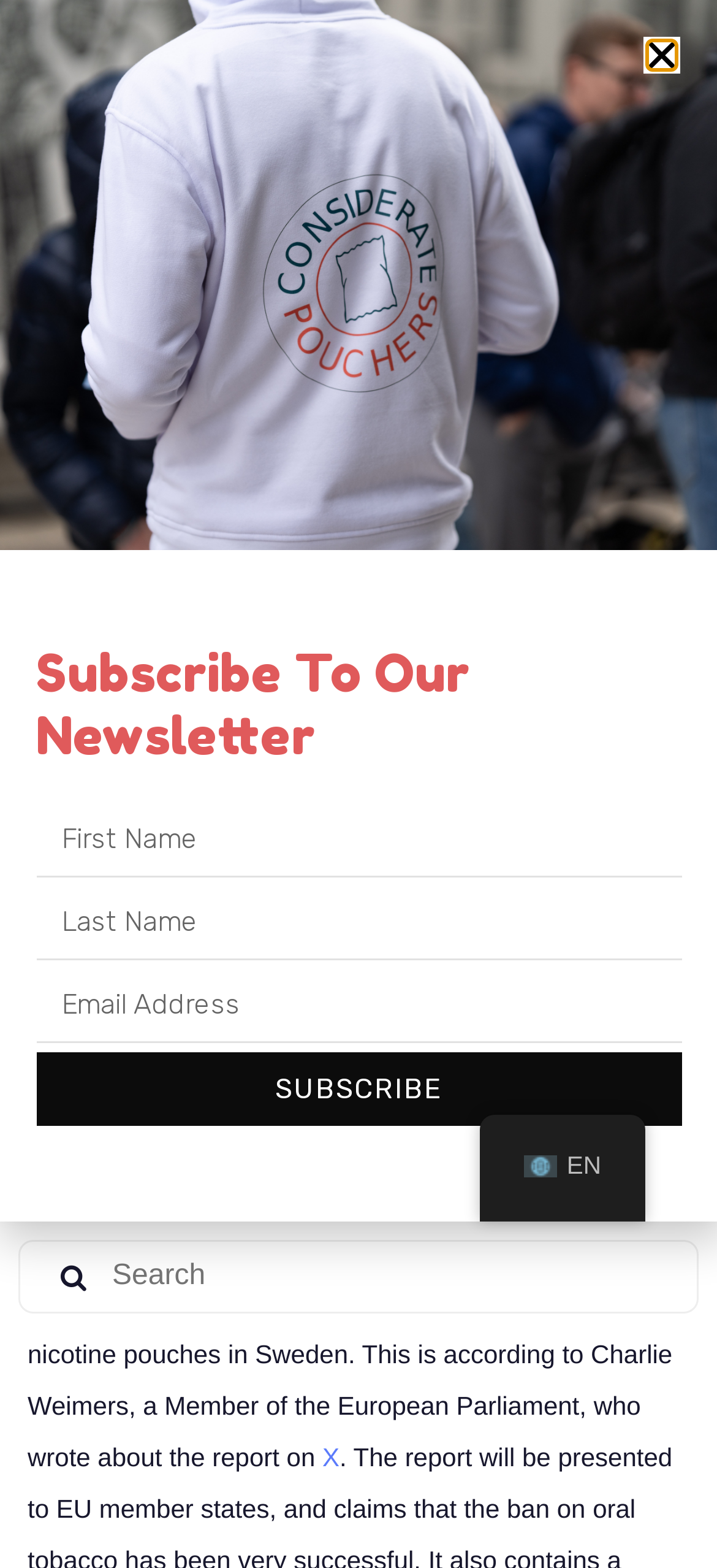What is the author of the article?
Refer to the image and offer an in-depth and detailed answer to the question.

I found the author's name by looking at the section above the article's content, where it says 'AUTHOR' followed by the name 'Carissa During'.